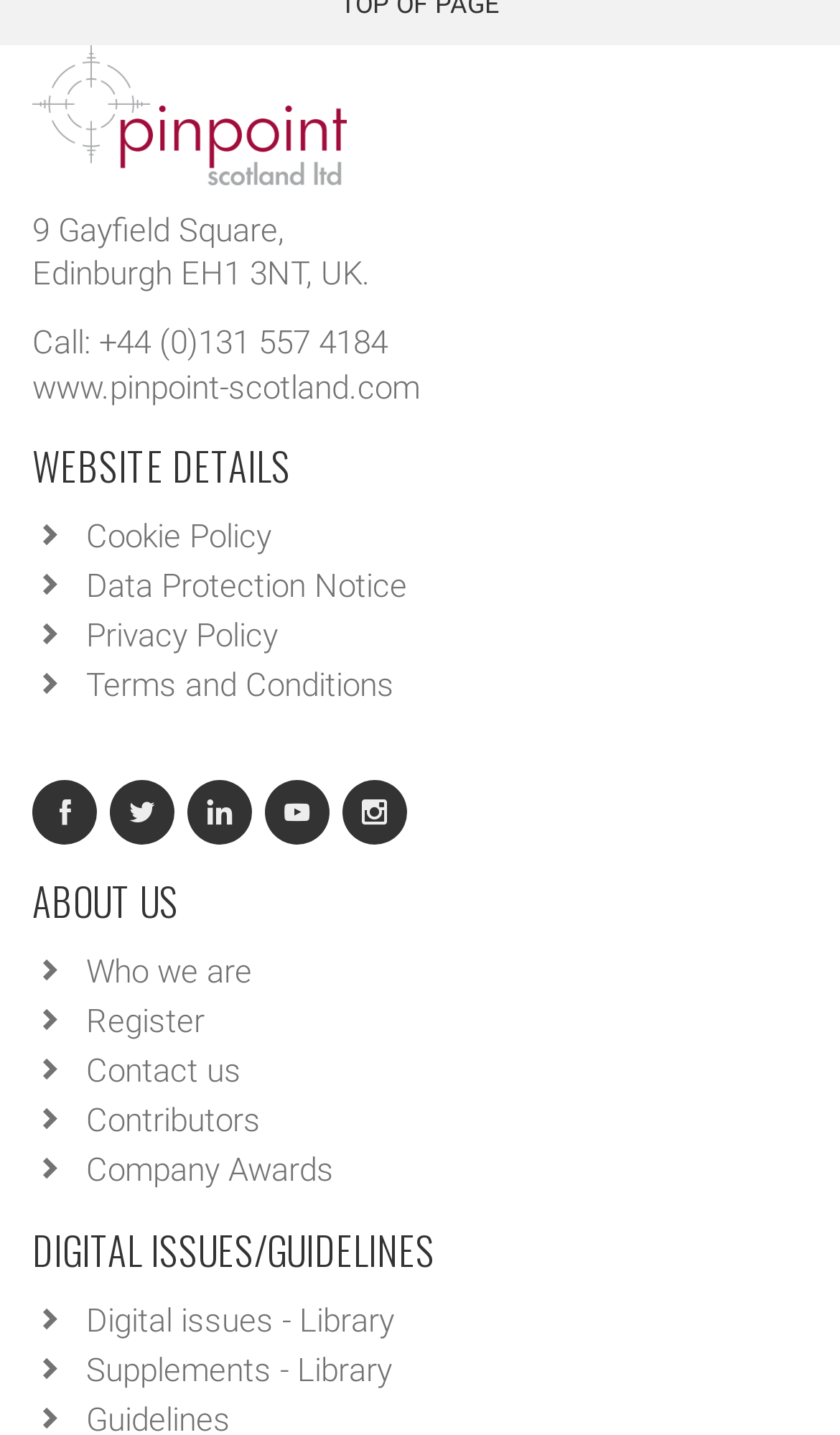What is the purpose of the links at the bottom of the webpage?
Answer the question with a single word or phrase derived from the image.

Provide additional information